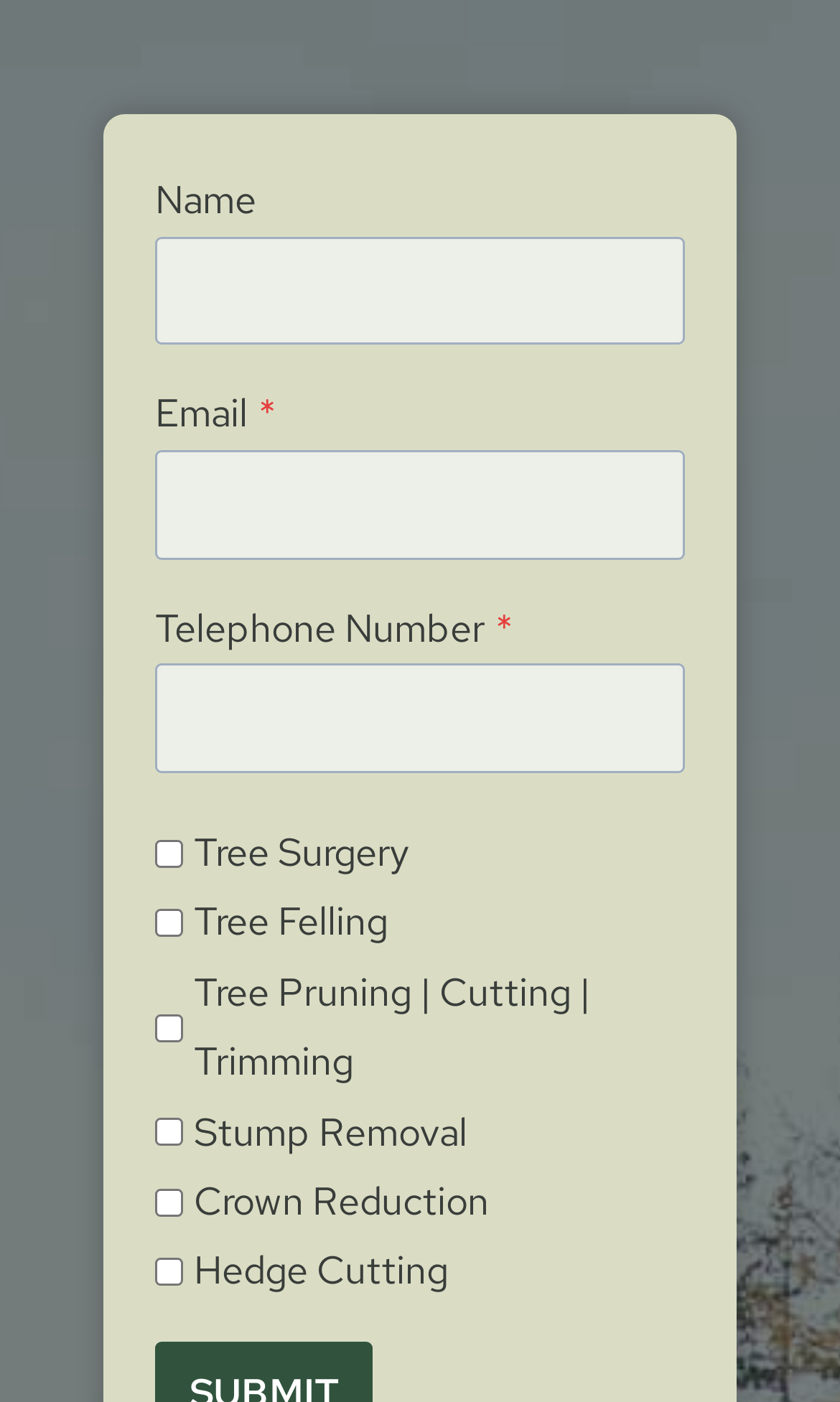Provide a one-word or short-phrase answer to the question:
How many checkboxes are there?

6